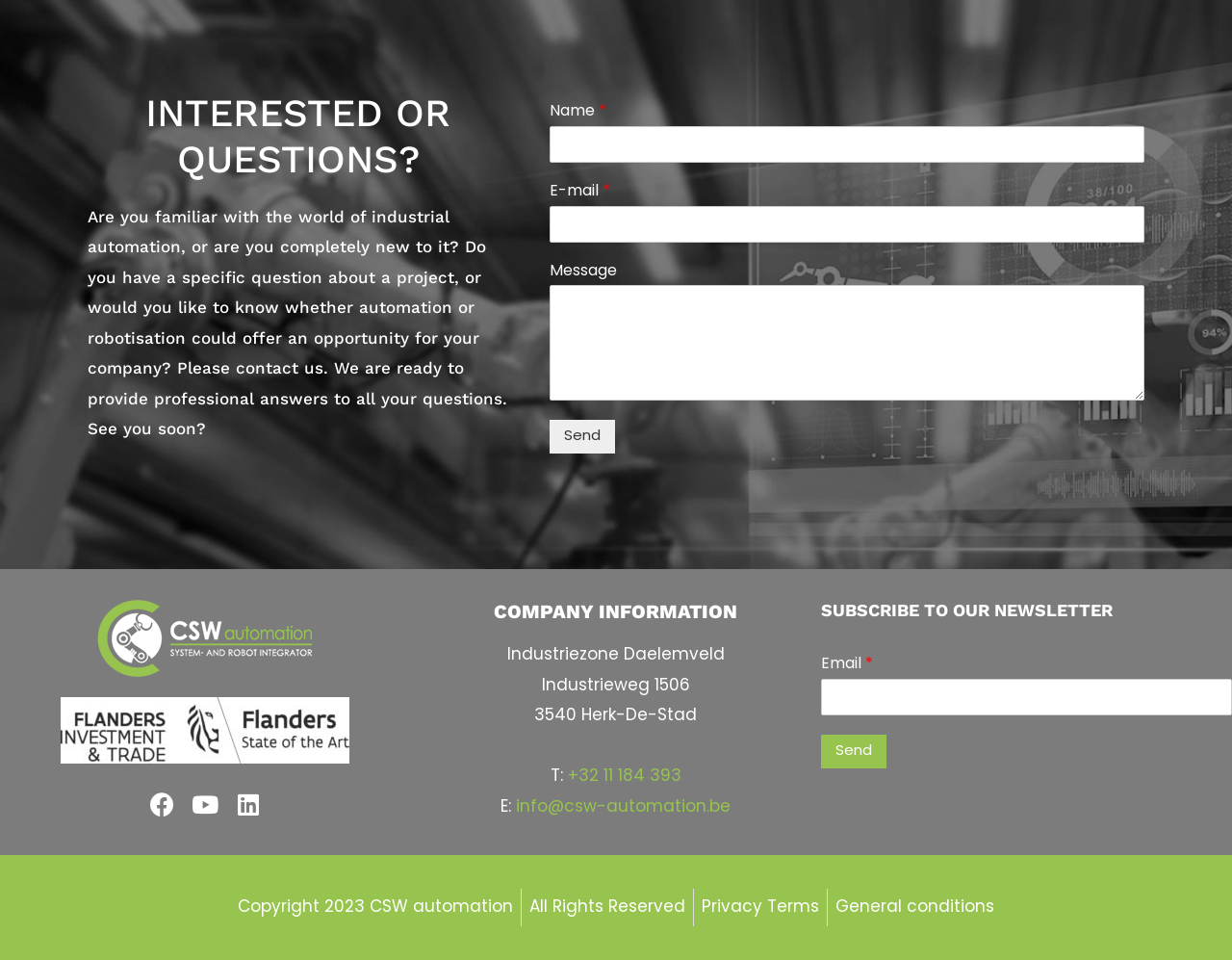What is required to send a message?
Please give a well-detailed answer to the question.

I found that the 'Name' and 'E-mail' fields are marked as required by looking at the input fields in the 'INTERESTED OR QUESTIONS?' section, which have an asterisk symbol (*) next to them.